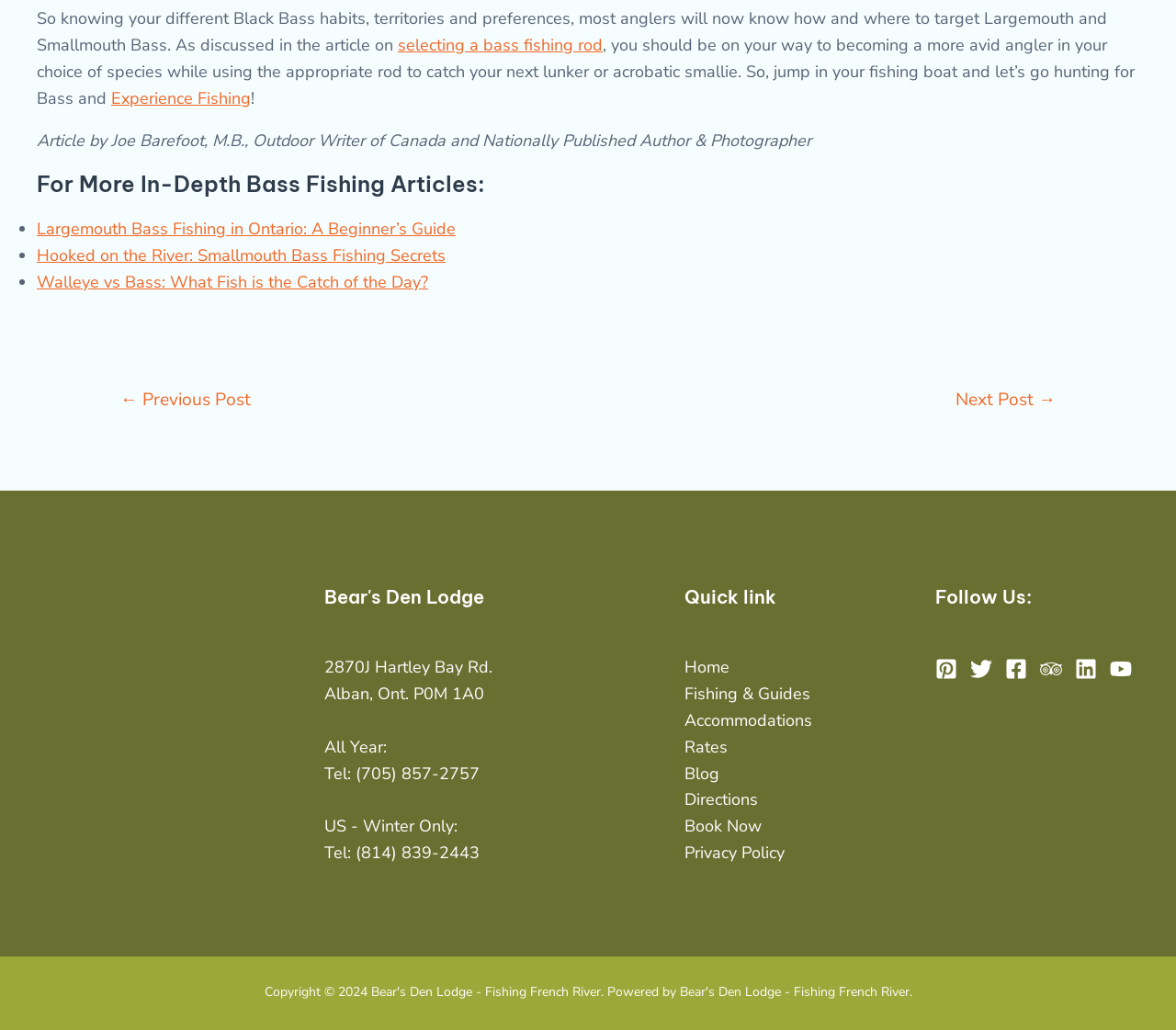Provide the bounding box coordinates of the HTML element described as: "Fishing & Guides". The bounding box coordinates should be four float numbers between 0 and 1, i.e., [left, top, right, bottom].

[0.582, 0.663, 0.689, 0.684]